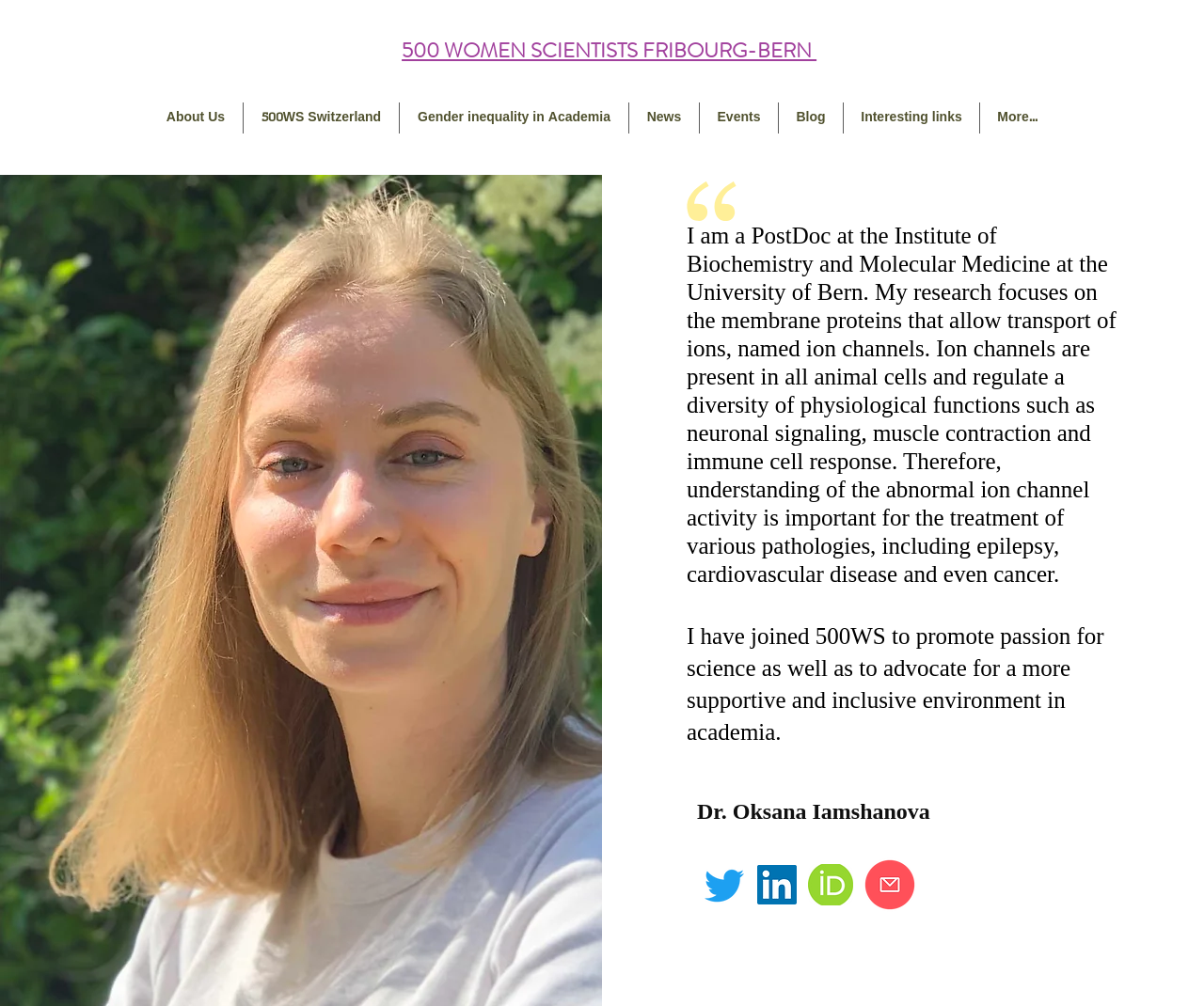Find the bounding box coordinates of the element's region that should be clicked in order to follow the given instruction: "View Dr. Oksana Iamshanova's LinkedIn profile". The coordinates should consist of four float numbers between 0 and 1, i.e., [left, top, right, bottom].

[0.629, 0.86, 0.662, 0.899]